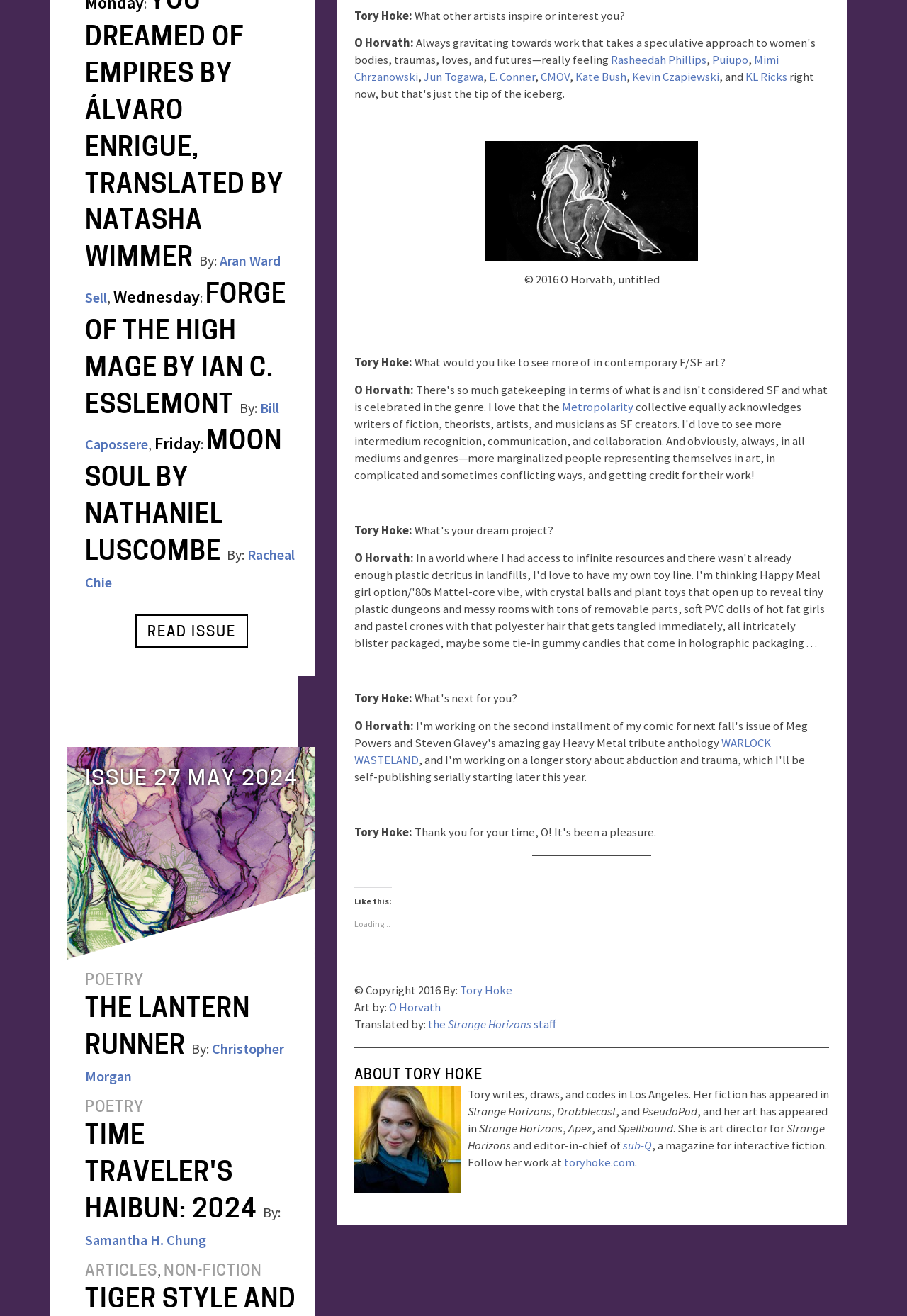Determine the bounding box coordinates of the clickable region to carry out the instruction: "Click on the link to Tory Hoke's website".

[0.622, 0.877, 0.7, 0.889]